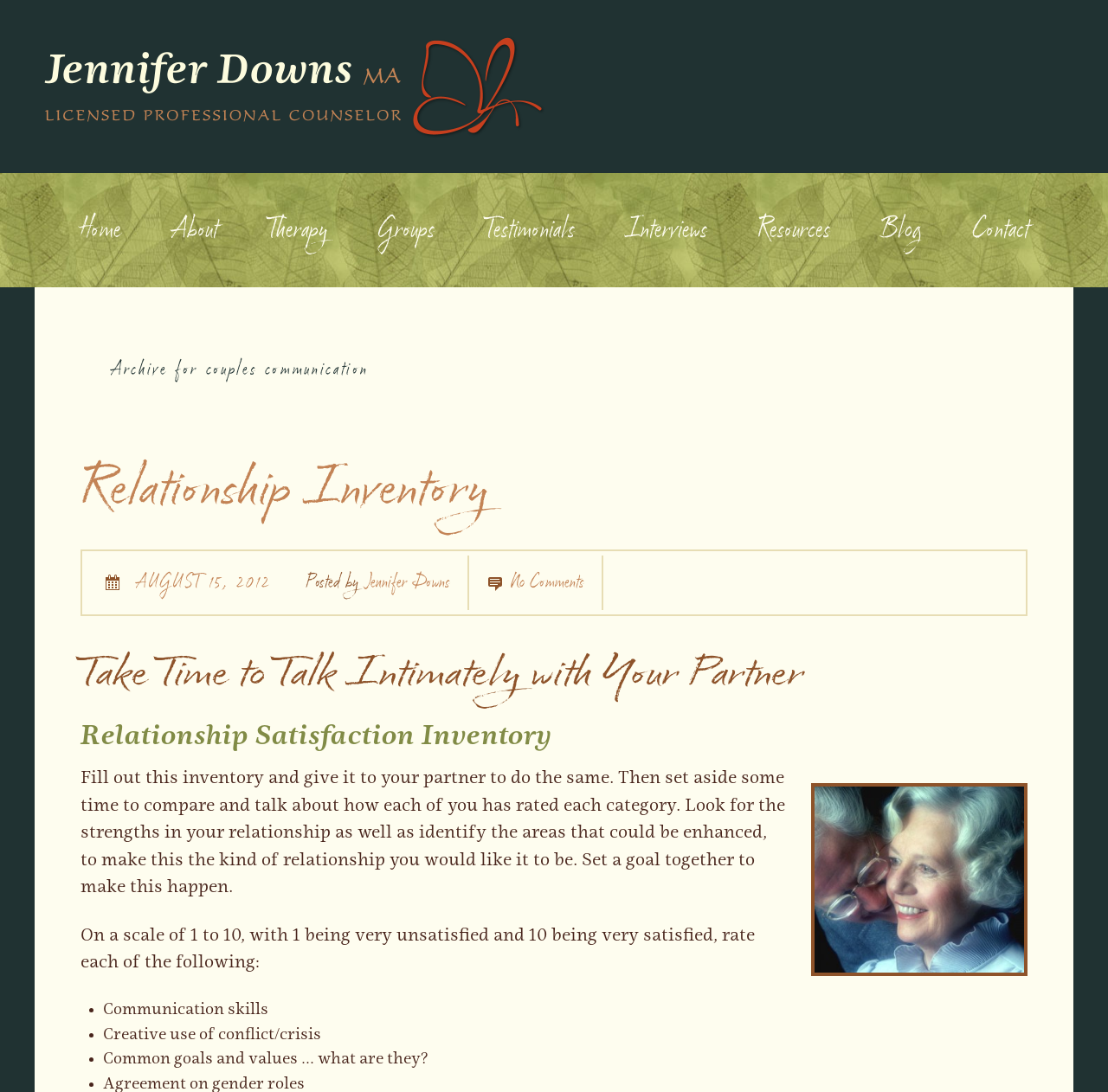Pinpoint the bounding box coordinates for the area that should be clicked to perform the following instruction: "View the Testimonials page".

[0.438, 0.196, 0.518, 0.226]